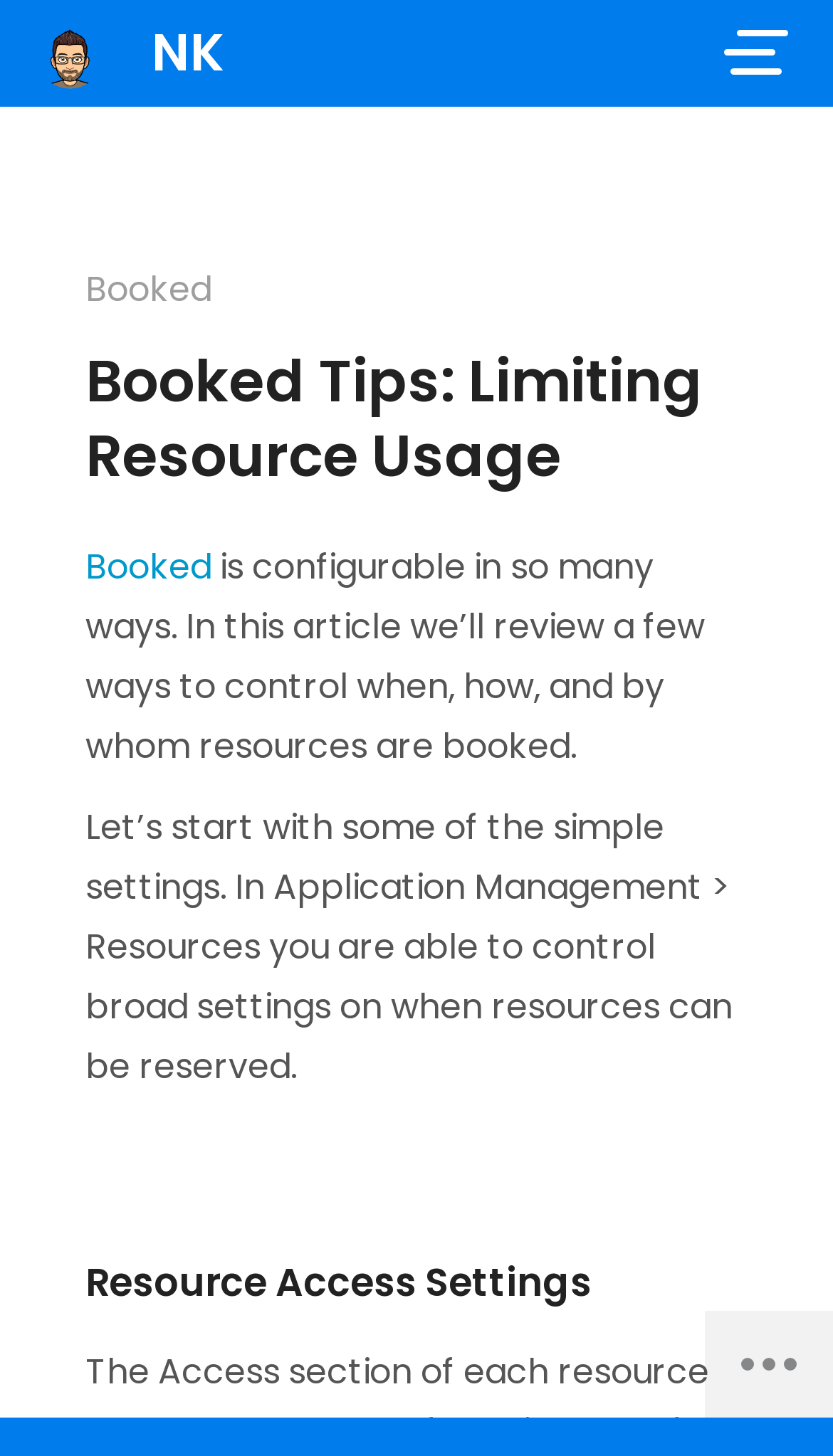Answer the question using only a single word or phrase: 
What is the author's initials?

NK